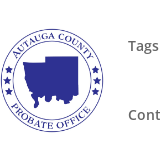Using the information from the screenshot, answer the following question thoroughly:
How many stars are on either side of the text?

The seal's design includes five stars positioned on either side of the text 'AUTAUGA COUNTY PROBATE OFFICE', which adds to the overall aesthetic and emphasizes the authority of the office.